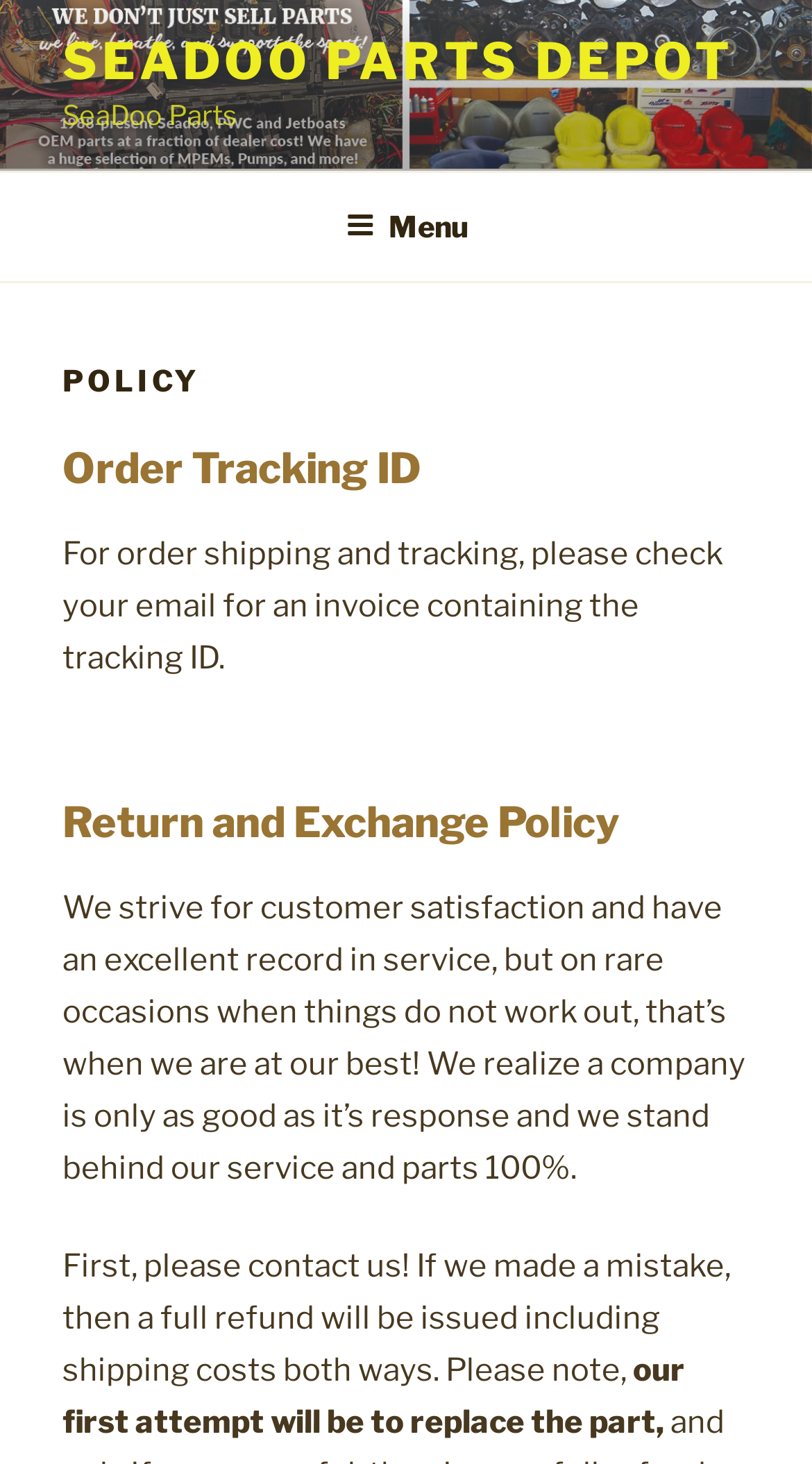Bounding box coordinates must be specified in the format (top-left x, top-left y, bottom-right x, bottom-right y). All values should be floating point numbers between 0 and 1. What are the bounding box coordinates of the UI element described as: SeaDoo Parts Depot

[0.077, 0.021, 0.904, 0.063]